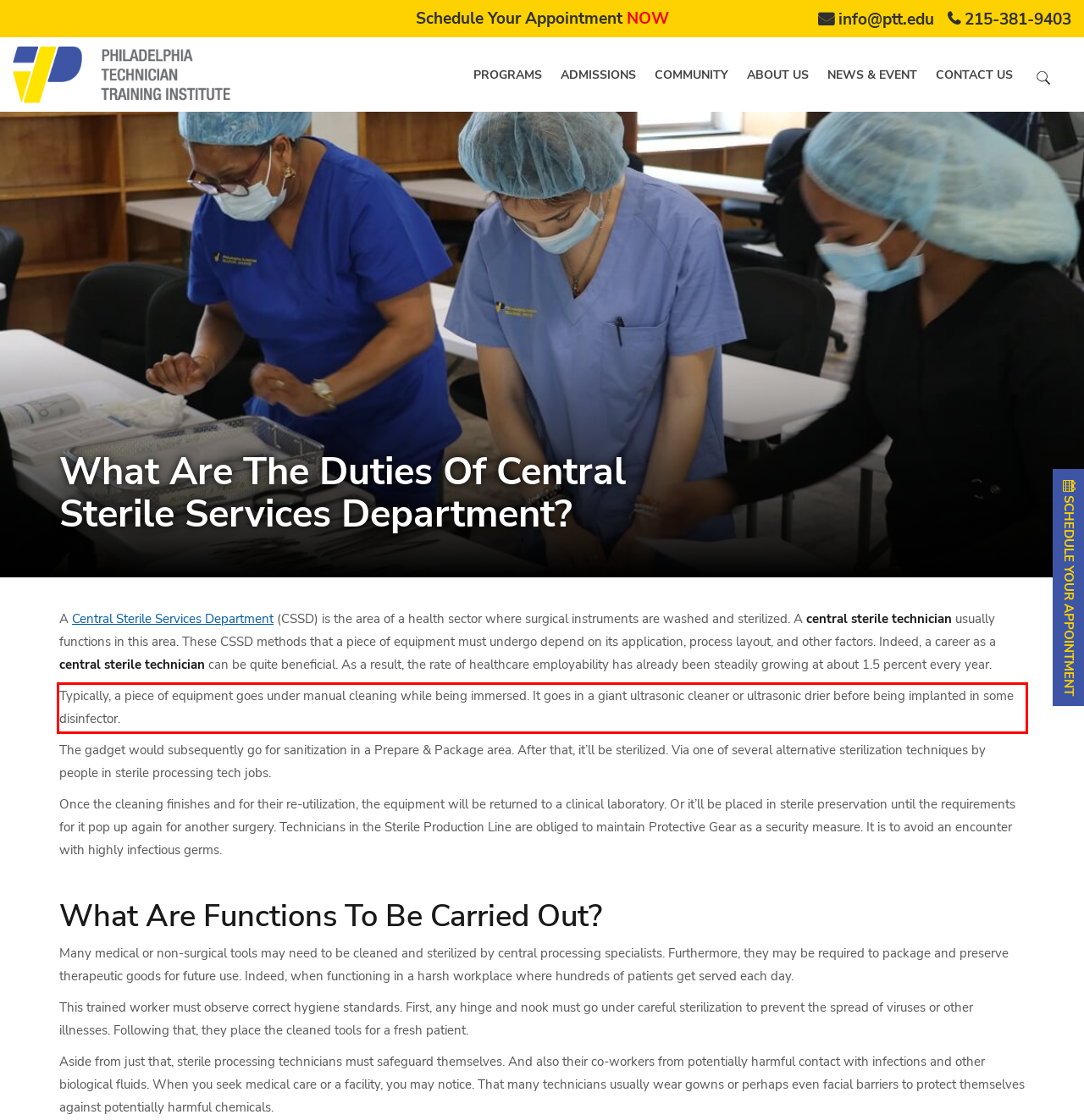Within the screenshot of a webpage, identify the red bounding box and perform OCR to capture the text content it contains.

Typically, a piece of equipment goes under manual cleaning while being immersed. It goes in a giant ultrasonic cleaner or ultrasonic drier before being implanted in some disinfector.